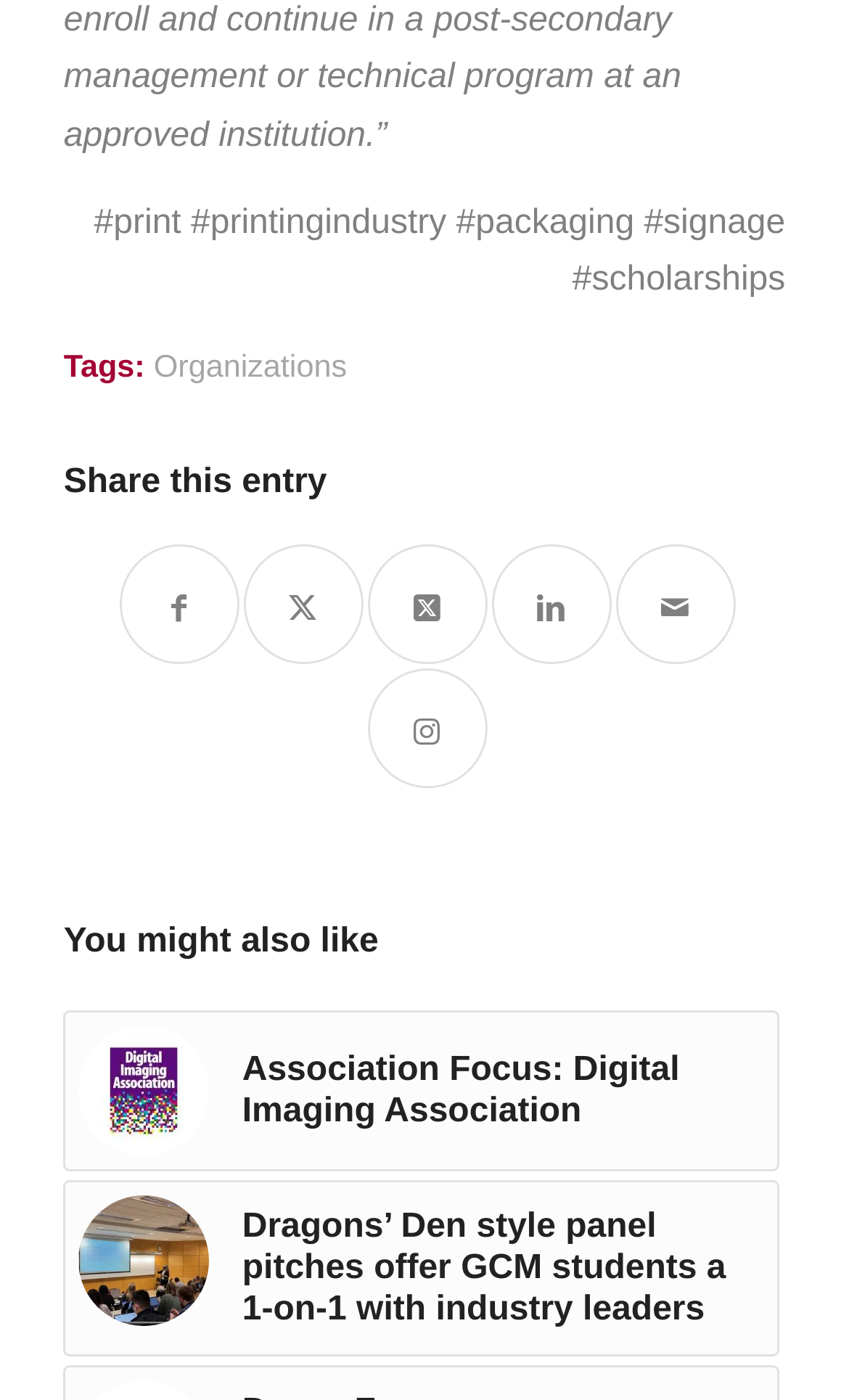Refer to the image and provide an in-depth answer to the question:
How many social media platforms can you share this entry on?

I counted the number of social media links in the 'Share this entry' section, which includes Facebook, Twitter, LinkedIn, and Mail, as well as a link to Instagram.